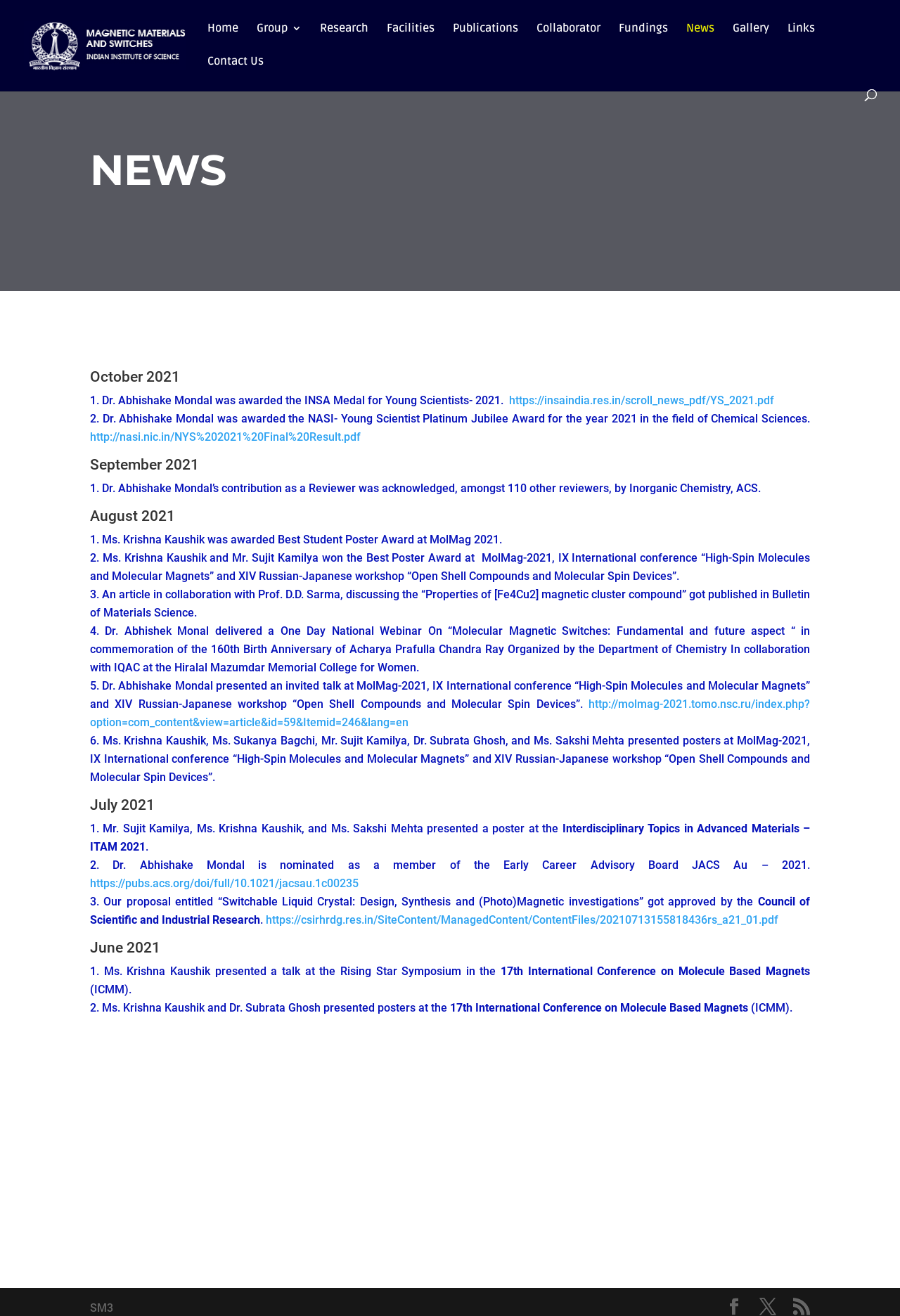Deliver a detailed narrative of the webpage's visual and textual elements.

The webpage is about news related to Magnetic Materials and Switches. At the top, there is a logo with the text "Magnetic Materials and Switches" accompanied by an image. Below the logo, there is a navigation menu with links to various sections such as Home, Group 3, Research, Facilities, Publications, Collaborator, Fundings, News, Gallery, Links, and Contact Us.

The main content of the webpage is an article section that takes up most of the page. The article is divided into several sections, each with a heading indicating the month of the news, such as October 2021, September 2021, August 2021, and so on. Each section contains a list of news items, with each item marked by a list marker (e.g., "1.", "2.", etc.). The news items are brief descriptions of events, awards, or publications related to the field of magnetic materials and switches.

The news items are arranged in a vertical list, with each item placed below the previous one. The text of each item is left-aligned, and some items have links to external websites or PDF files. There are no images in the article section, but there are several headings and subheadings that break up the content into manageable chunks.

At the very bottom of the page, there is a small text "SM3" that seems to be a footer or a label.